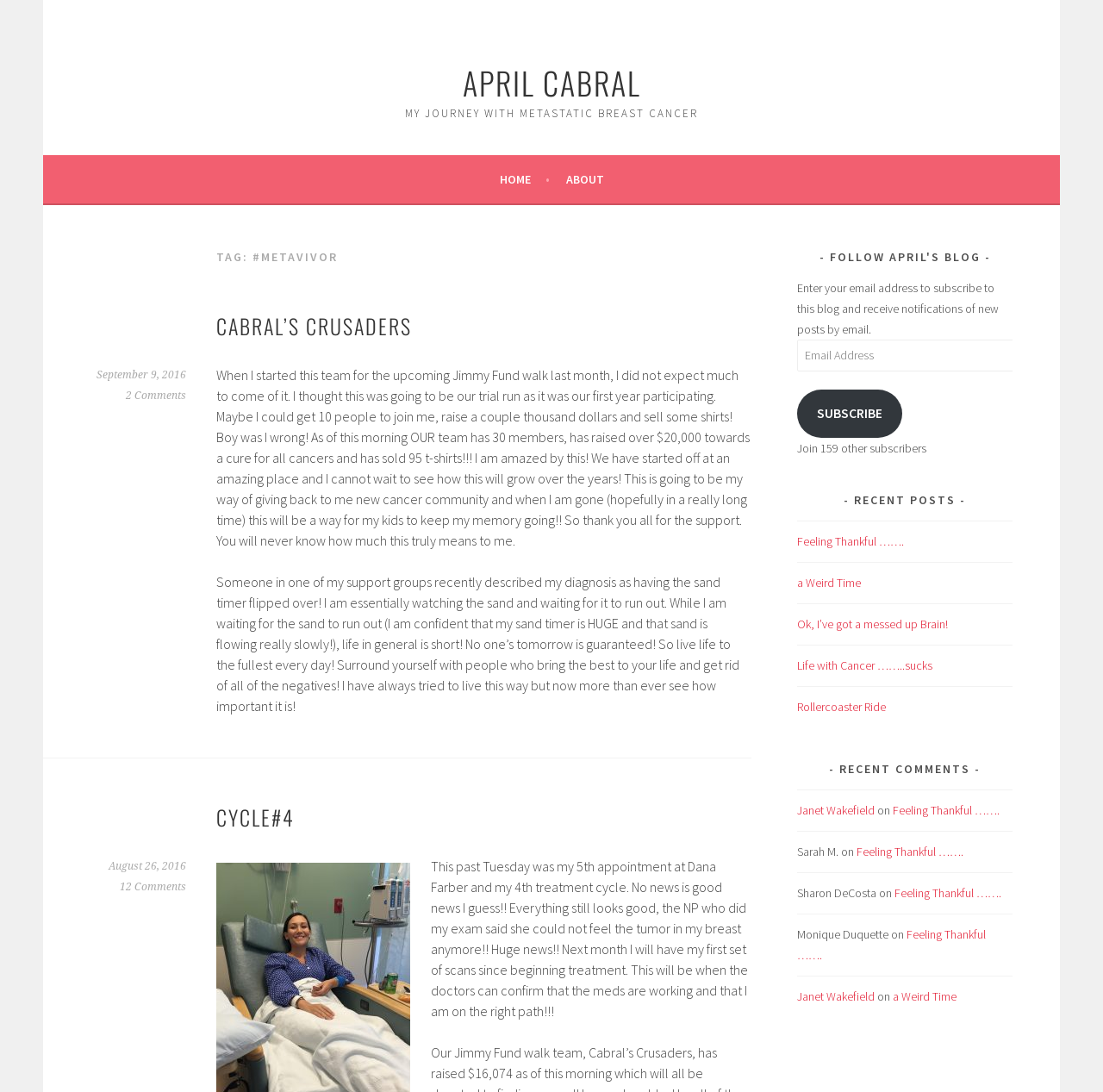What is the title of the first recent post?
Look at the image and provide a short answer using one word or a phrase.

Feeling Thankful …….